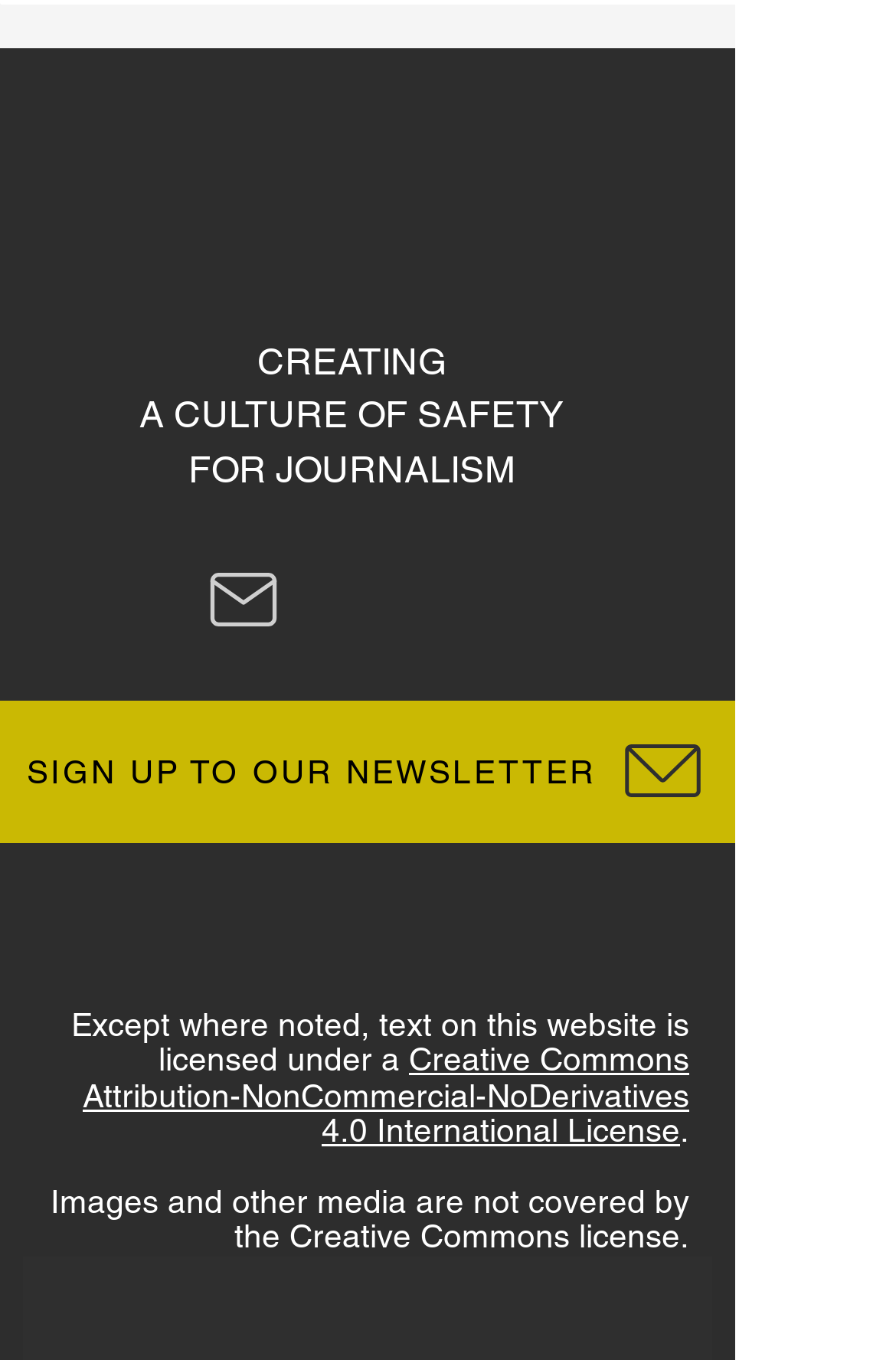Respond to the question below with a concise word or phrase:
What is the logo image filename?

ACOS_Alliance_White.png